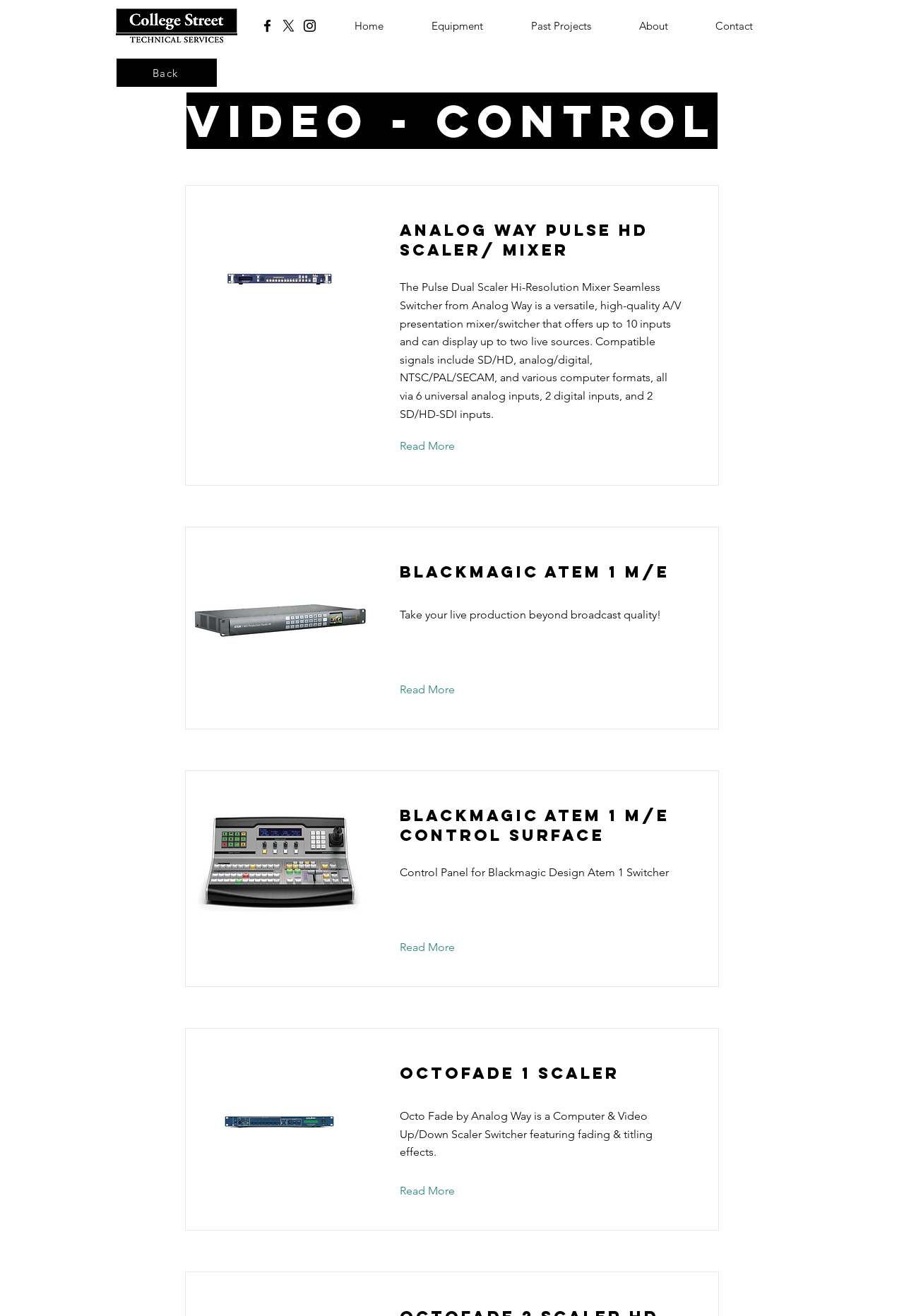Extract the top-level heading from the webpage and provide its text.

Video - control